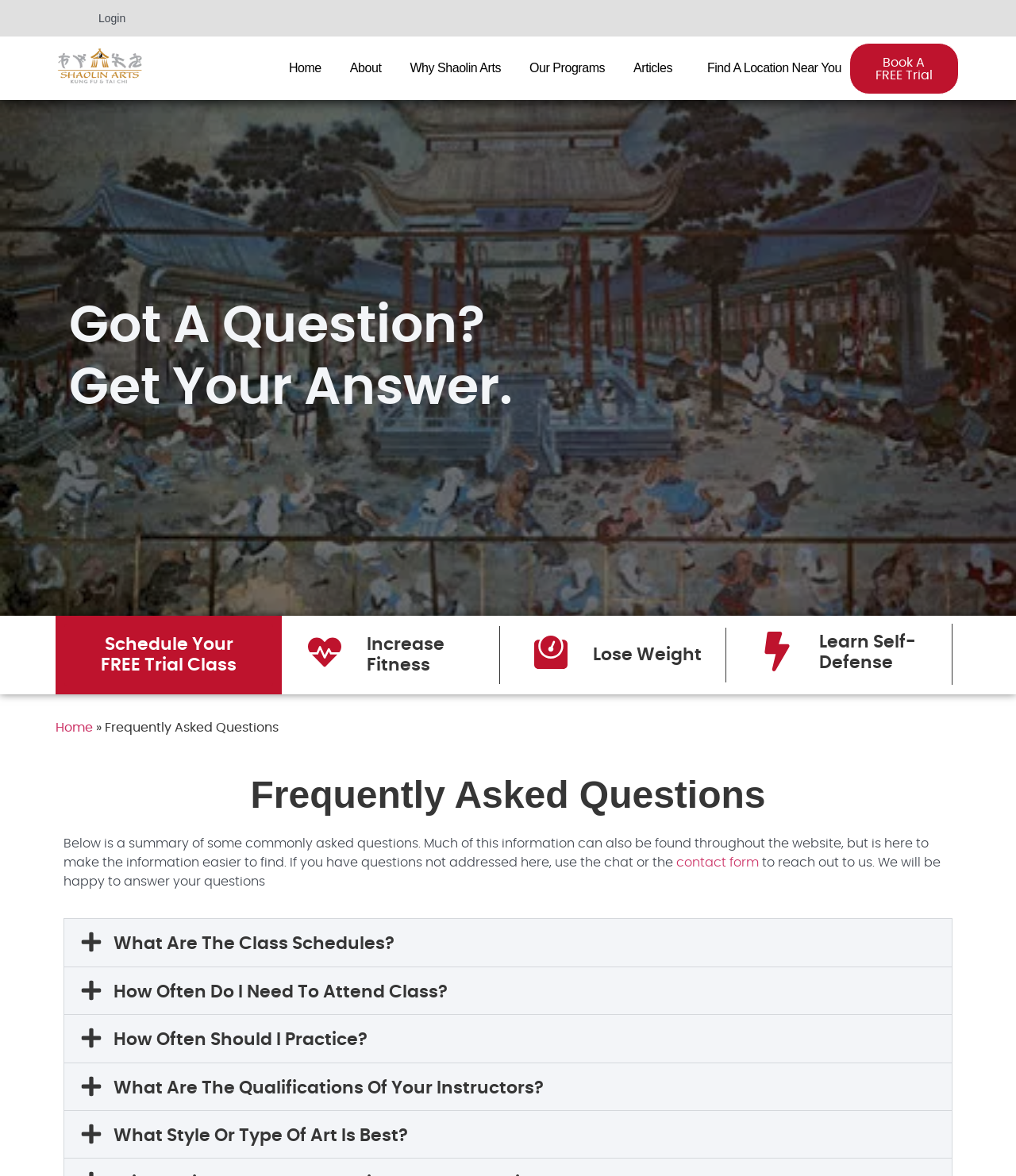Please provide the bounding box coordinates for the element that needs to be clicked to perform the instruction: "Click on the 'contact form' link". The coordinates must consist of four float numbers between 0 and 1, formatted as [left, top, right, bottom].

[0.666, 0.728, 0.747, 0.739]